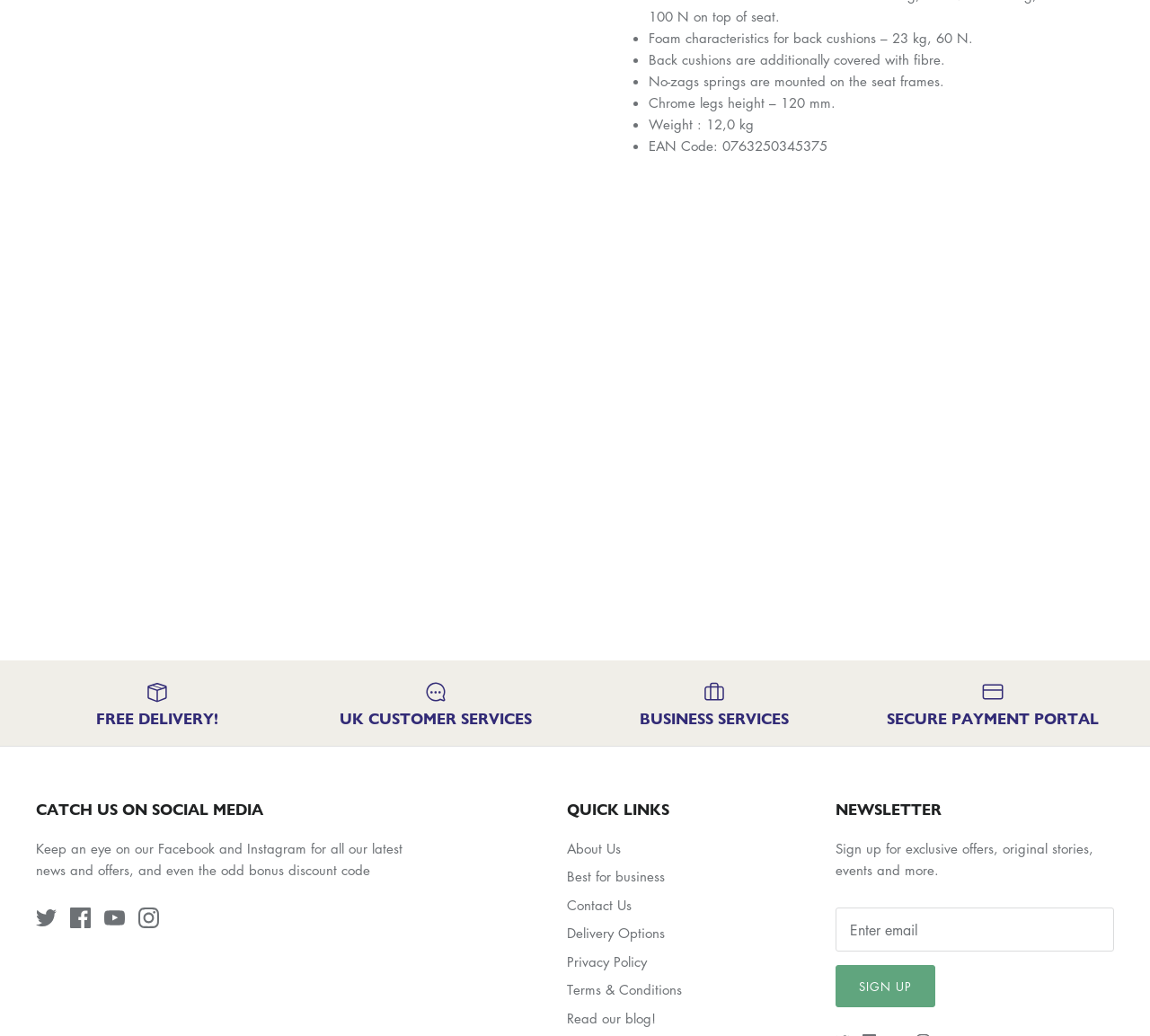Find the bounding box of the UI element described as: "22% off 142 in stock". The bounding box coordinates should be given as four float values between 0 and 1, i.e., [left, top, right, bottom].

[0.266, 0.312, 0.492, 0.51]